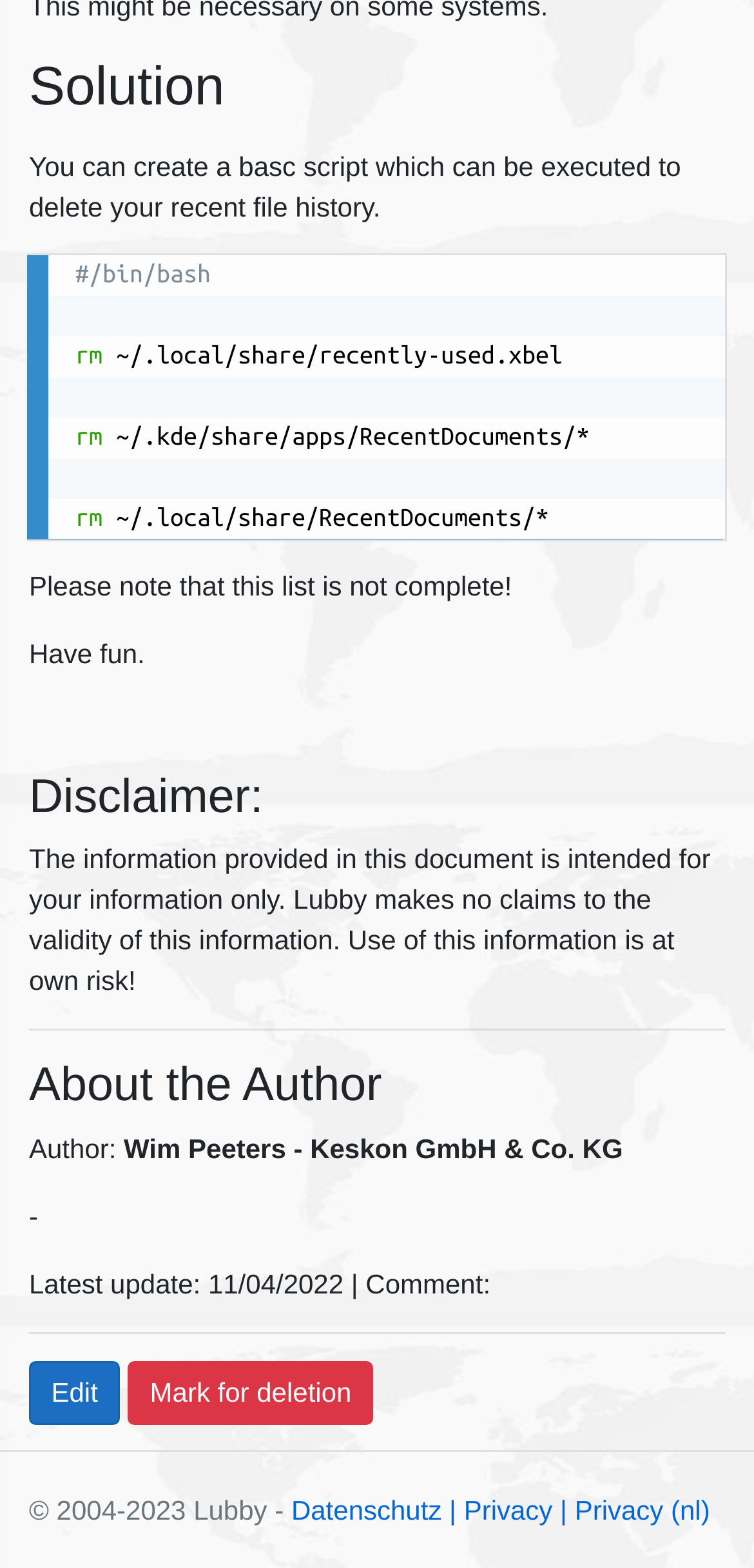Locate the bounding box of the UI element described in the following text: "| Privacy".

[0.596, 0.953, 0.733, 0.973]